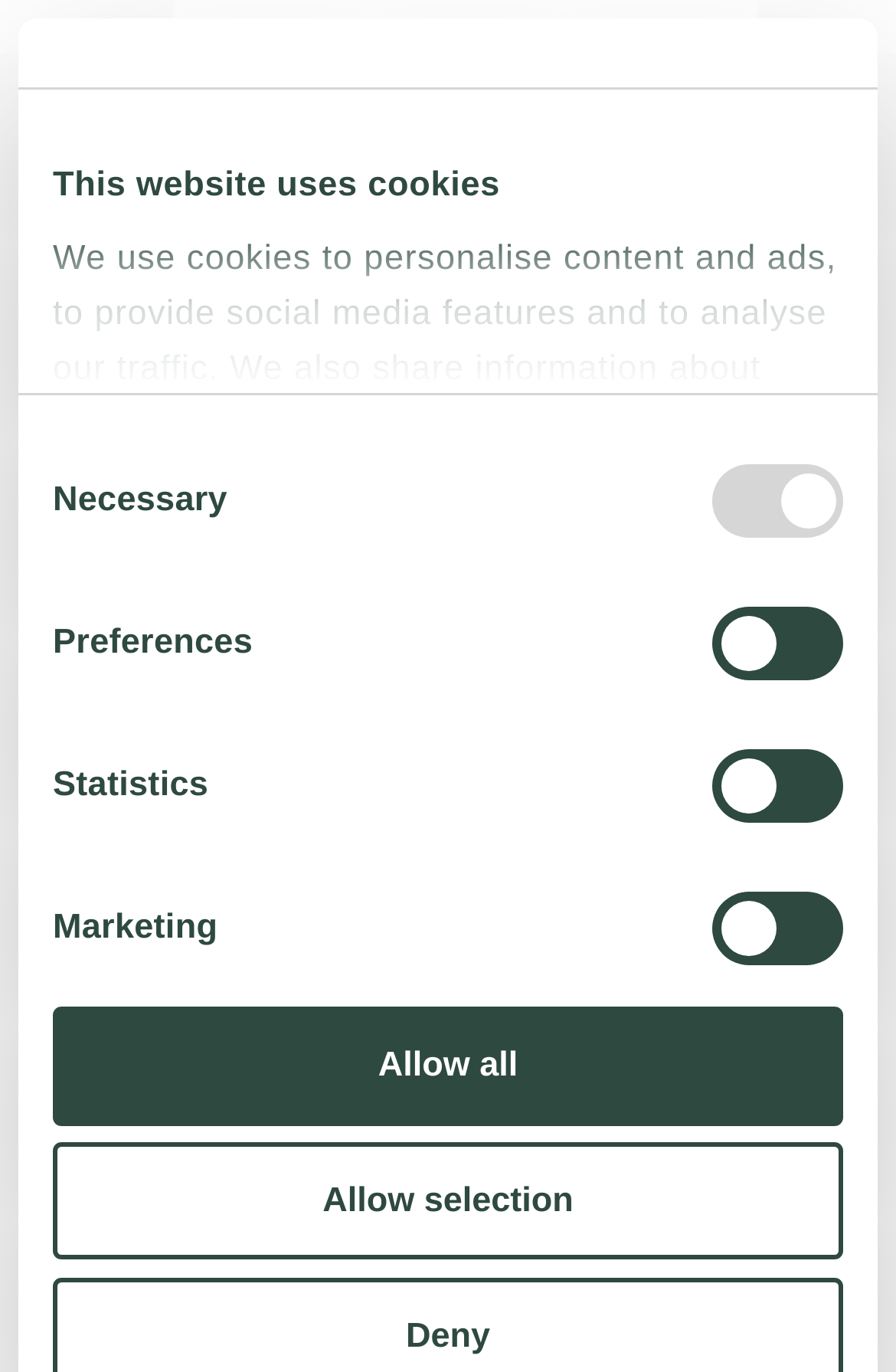Find and specify the bounding box coordinates that correspond to the clickable region for the instruction: "Click on the Borgo link".

[0.083, 0.188, 0.222, 0.245]